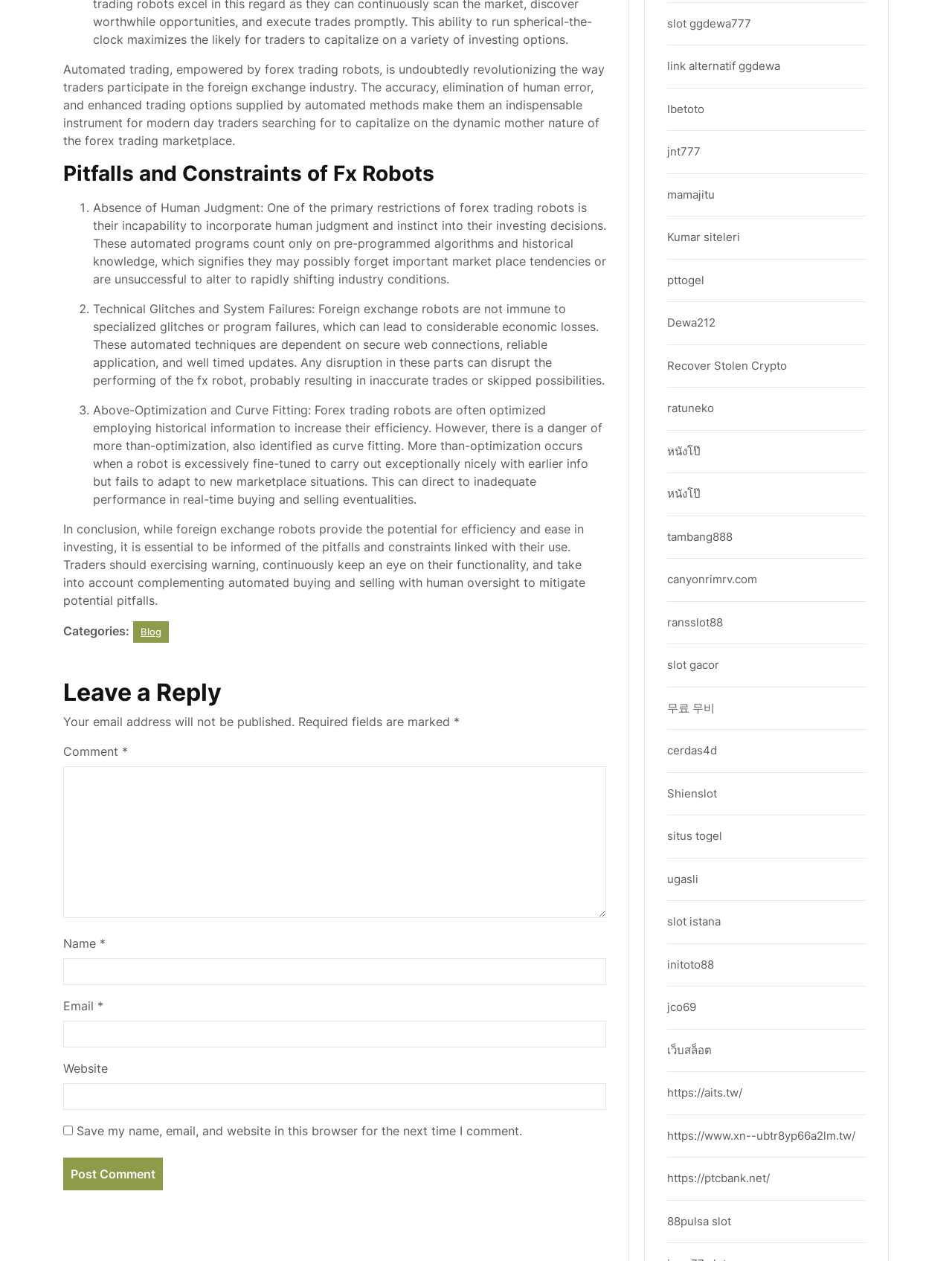Find the bounding box coordinates for the area that should be clicked to accomplish the instruction: "Enter your name in the 'Name' field".

[0.066, 0.76, 0.637, 0.781]